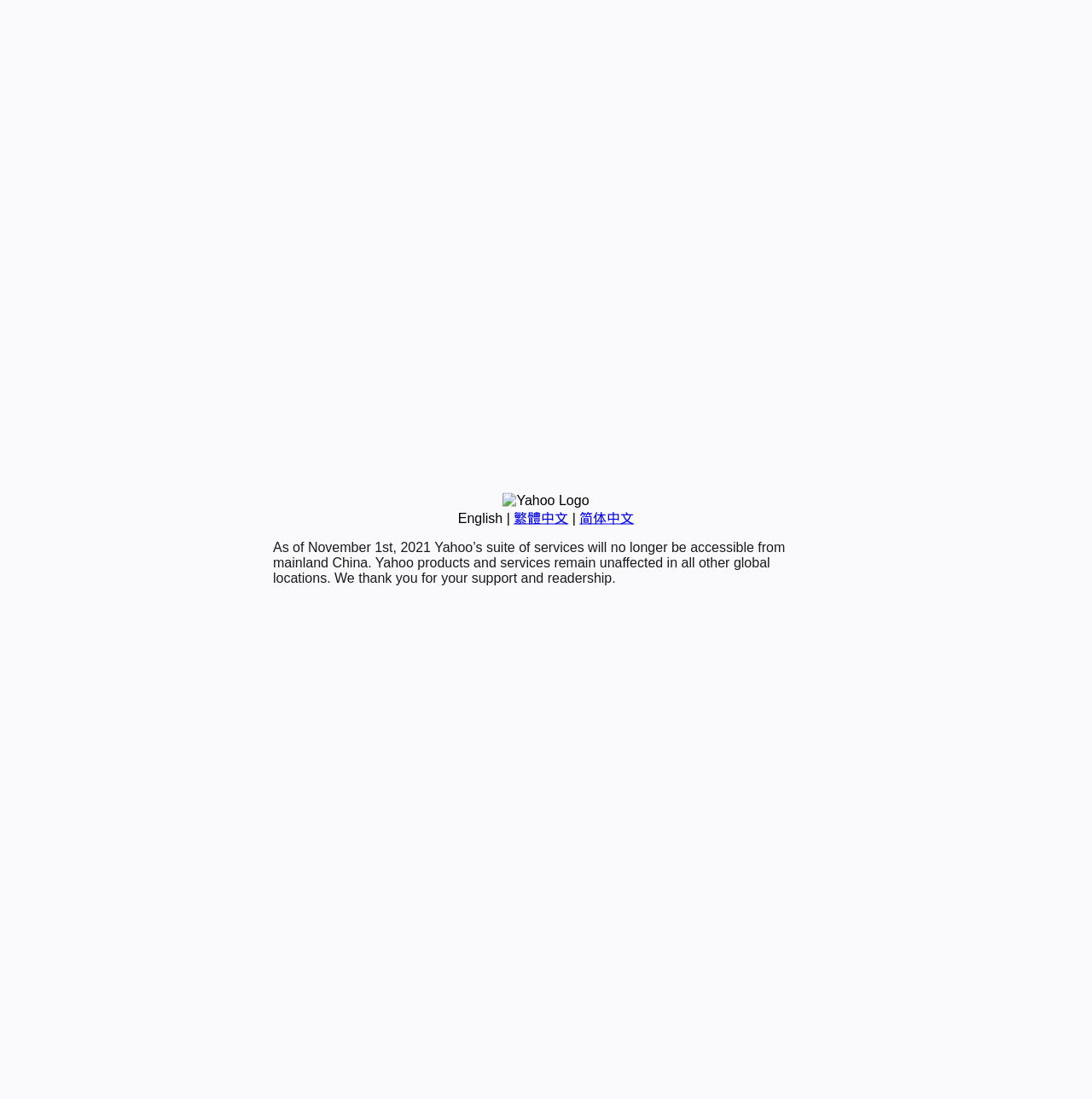Provide the bounding box coordinates of the HTML element this sentence describes: "English". The bounding box coordinates consist of four float numbers between 0 and 1, i.e., [left, top, right, bottom].

[0.419, 0.465, 0.46, 0.478]